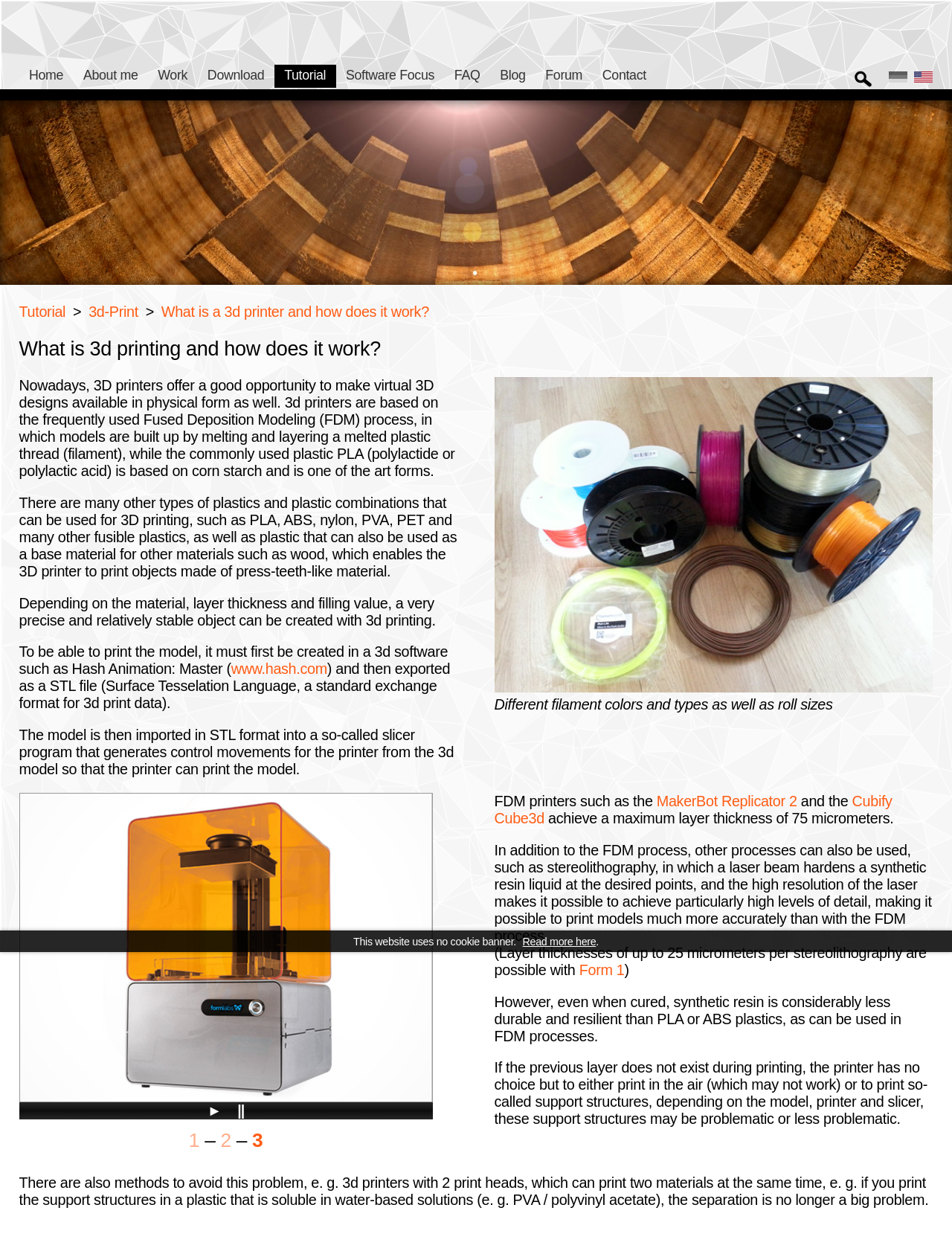Use a single word or phrase to respond to the question:
What is the material used in FDM process?

PLA or ABS plastics